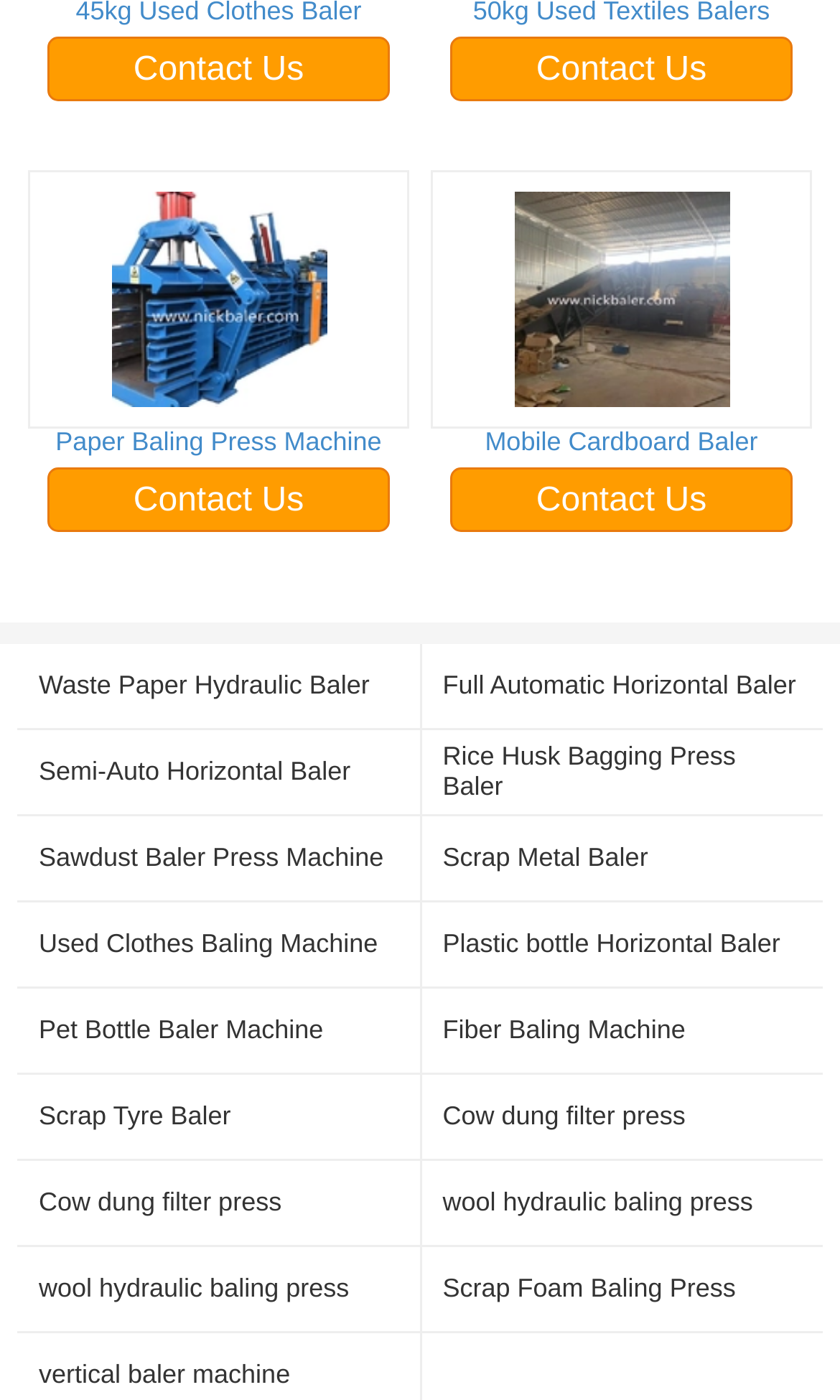Show me the bounding box coordinates of the clickable region to achieve the task as per the instruction: "Click on Contact Us".

[0.056, 0.026, 0.464, 0.072]